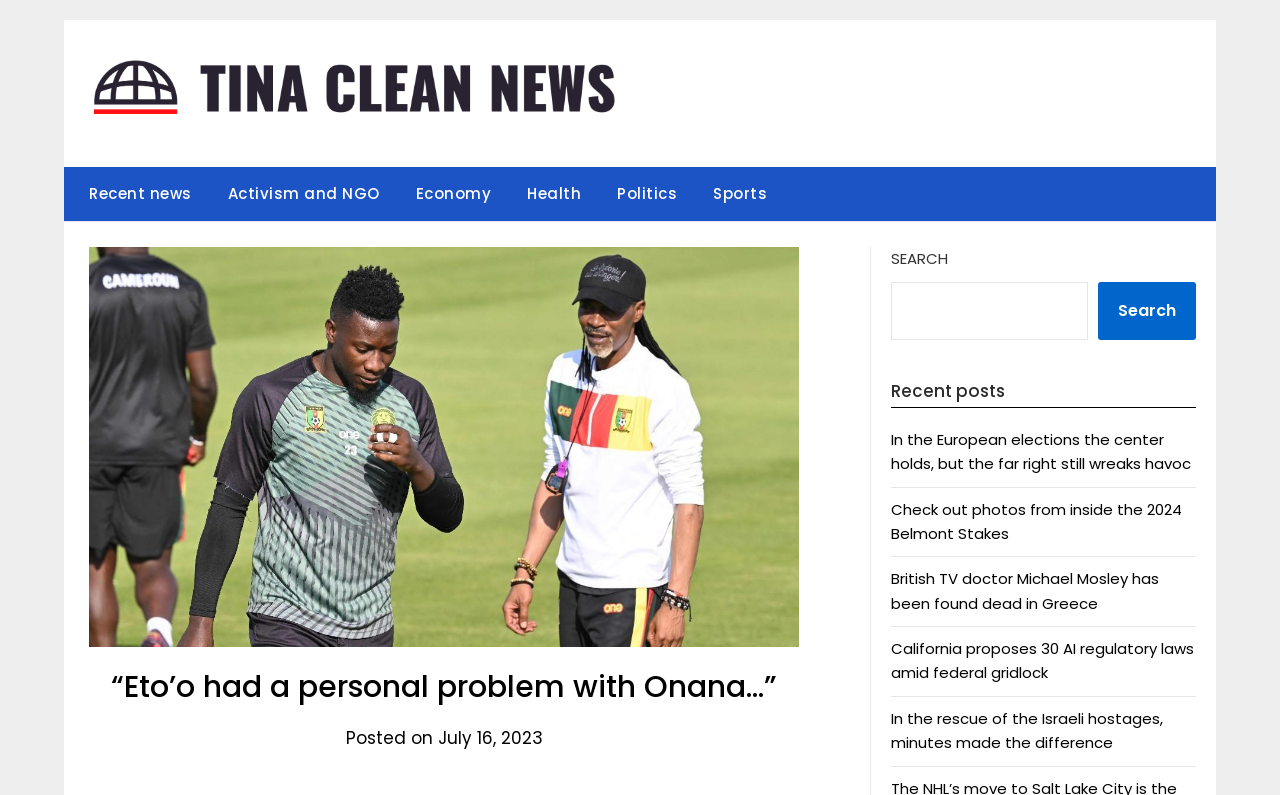Answer the question in one word or a short phrase:
What is the category of the article?

Sports